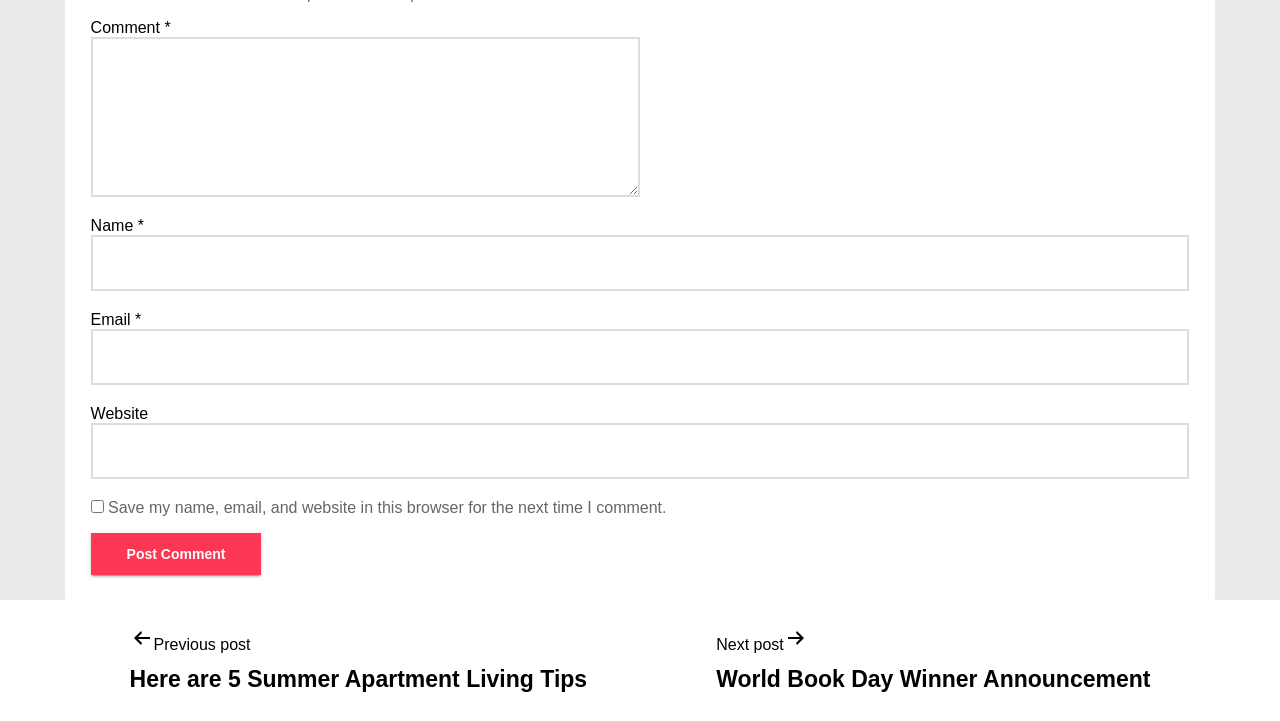What are the two links below the button?
Please respond to the question with a detailed and thorough explanation.

The two links are labeled 'Previous post Here are 5 Summer Apartment Living Tips' and 'Next post World Book Day Winner Announcement', which suggests that they are links to previous and next posts on the website.